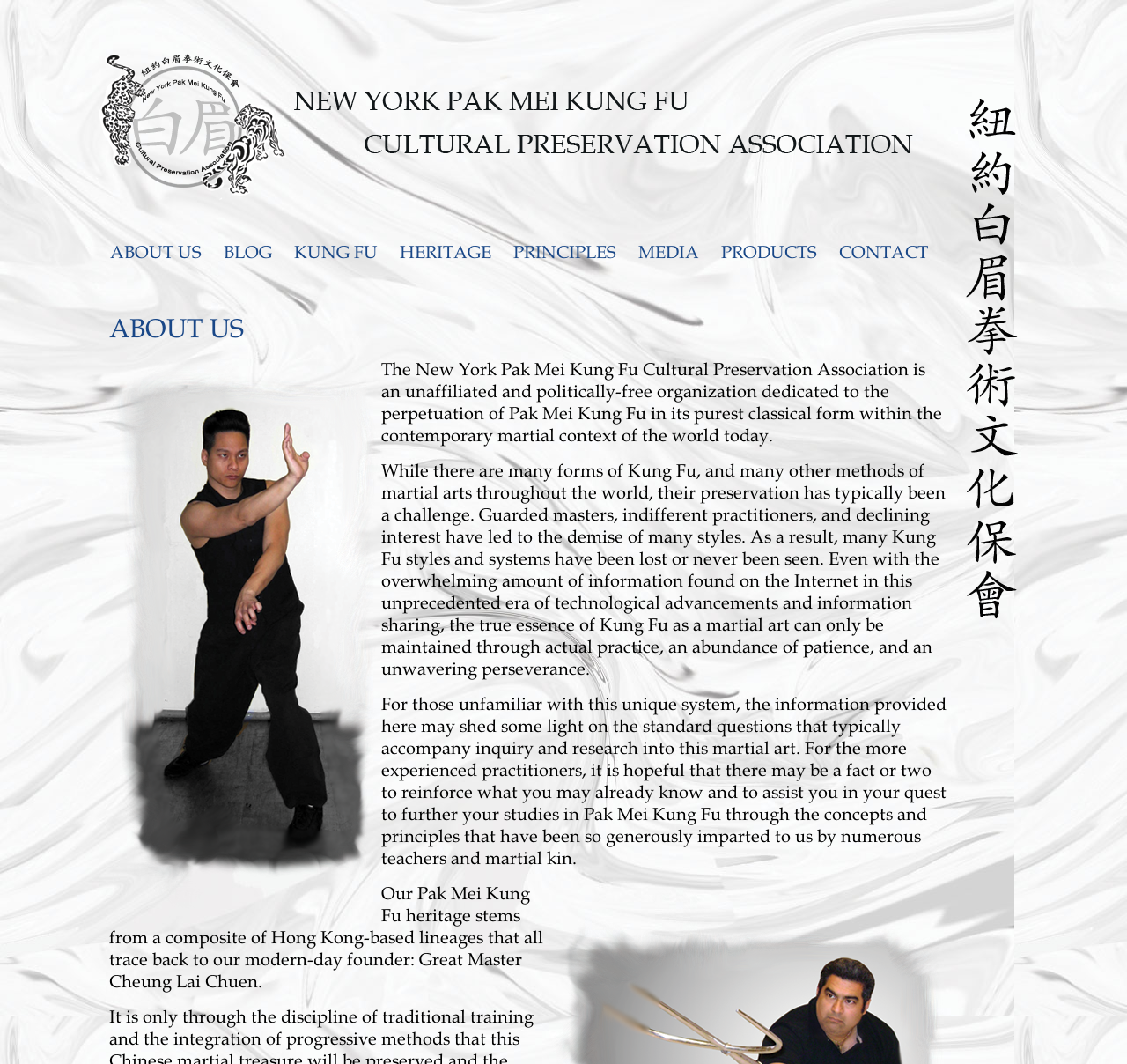Determine the bounding box coordinates of the section I need to click to execute the following instruction: "Learn about Johnny Cash ridin' the rails". Provide the coordinates as four float numbers between 0 and 1, i.e., [left, top, right, bottom].

None